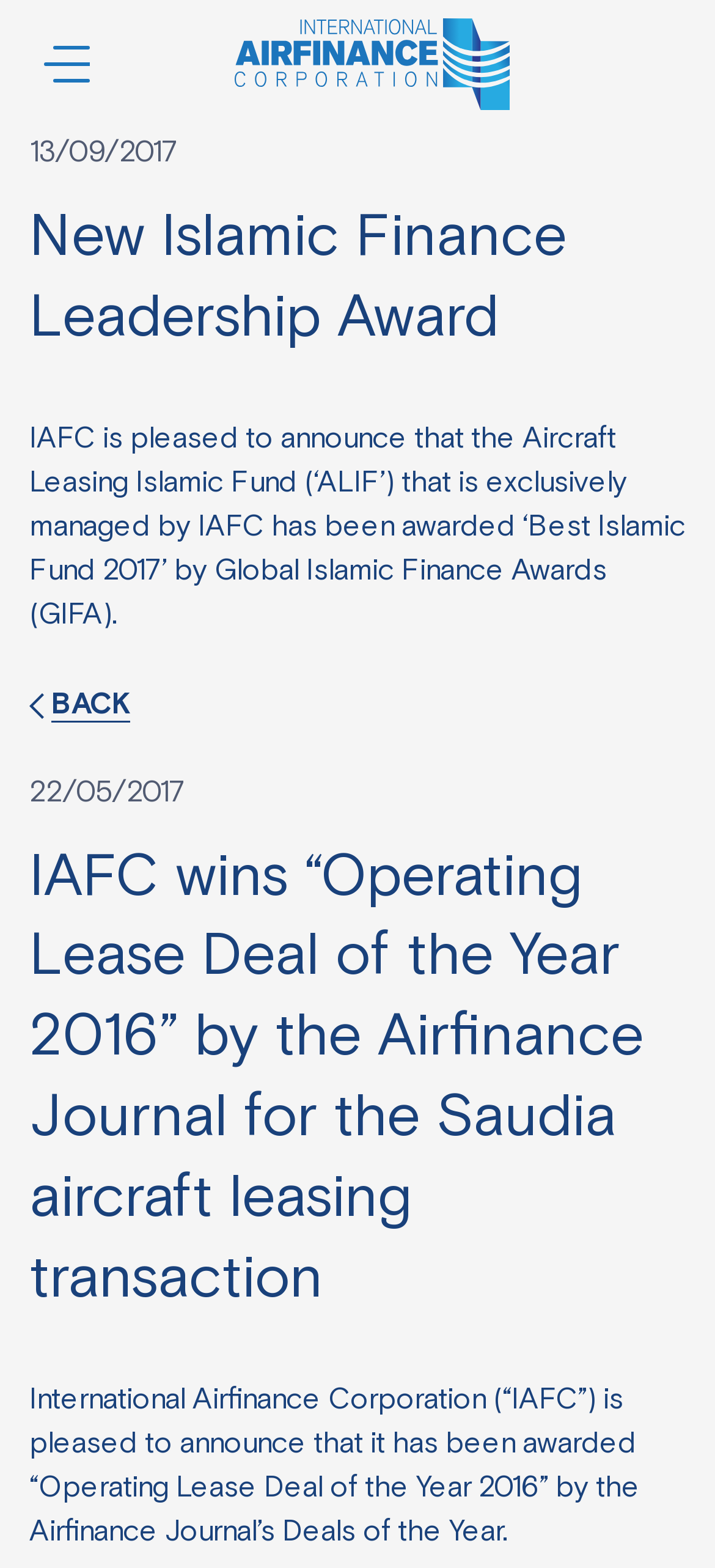Locate and provide the bounding box coordinates for the HTML element that matches this description: "Skin Care".

None